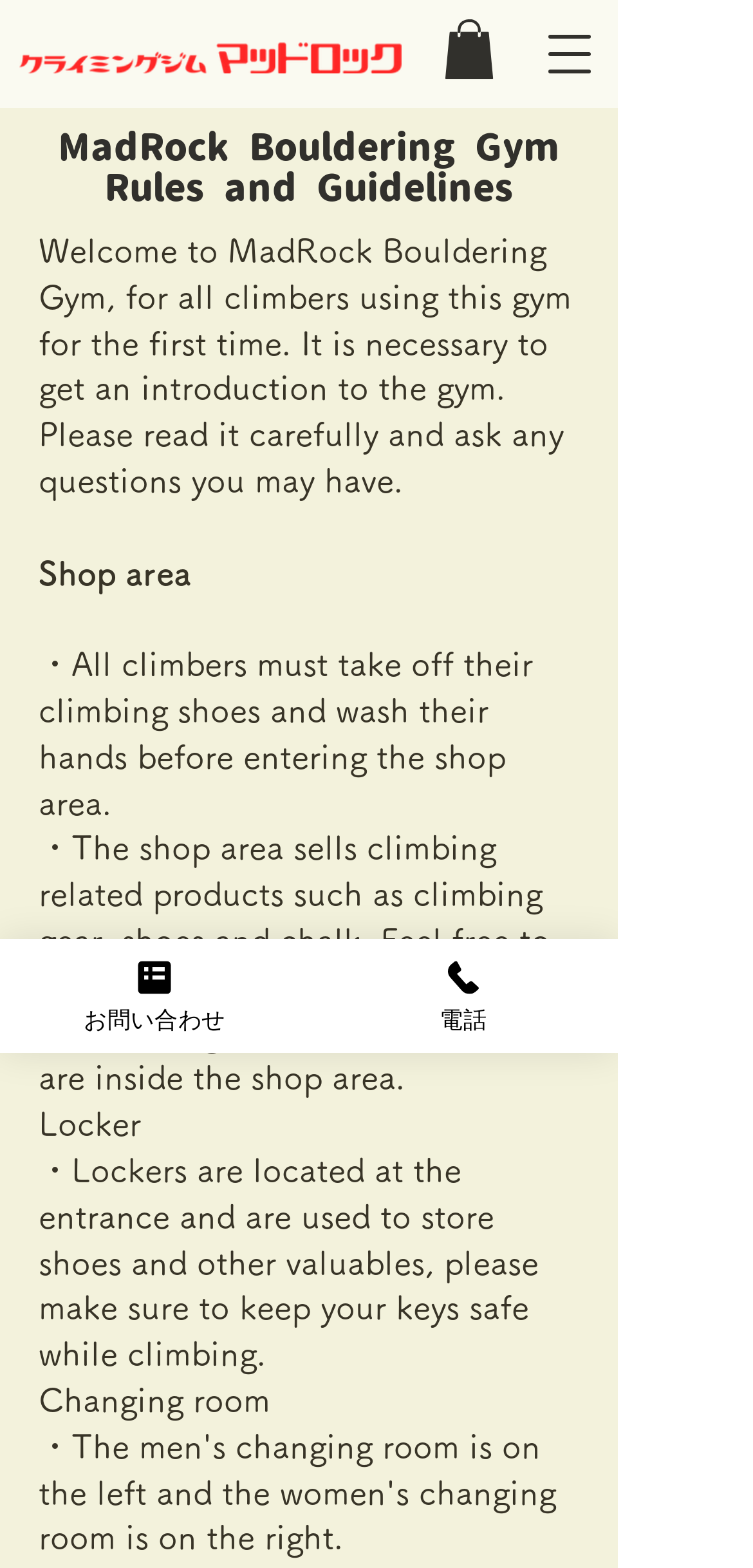Answer the question below using just one word or a short phrase: 
What products are sold in the shop area?

Climbing gear, shoes, and chalk